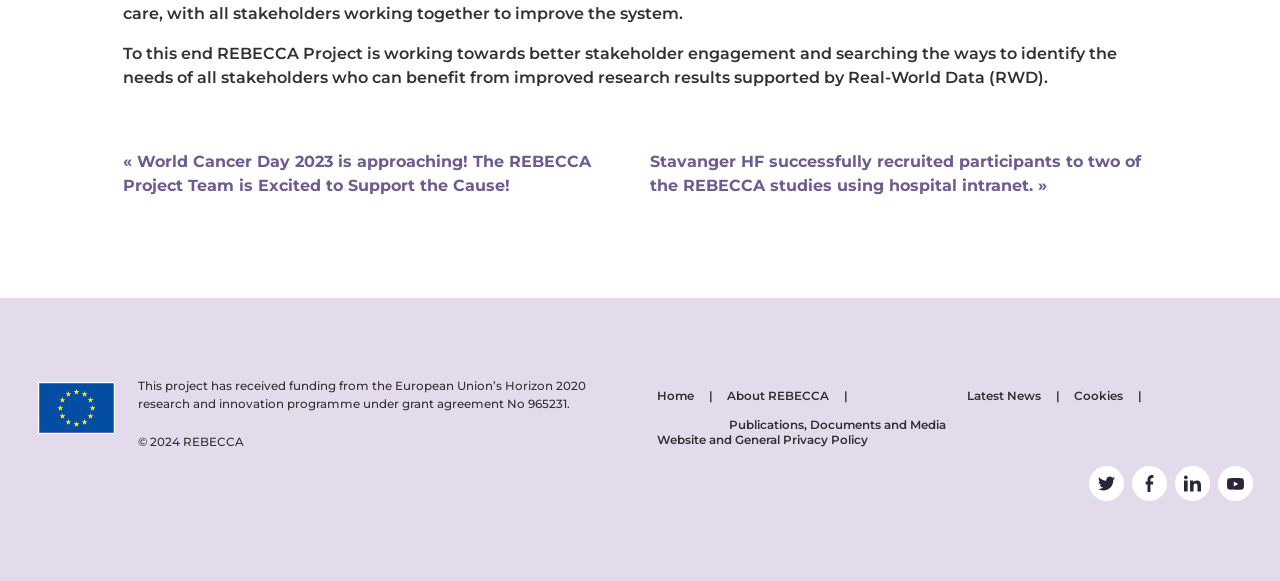Locate the bounding box coordinates of the area that needs to be clicked to fulfill the following instruction: "Learn about REBECCA project". The coordinates should be in the format of four float numbers between 0 and 1, namely [left, top, right, bottom].

[0.568, 0.67, 0.662, 0.694]